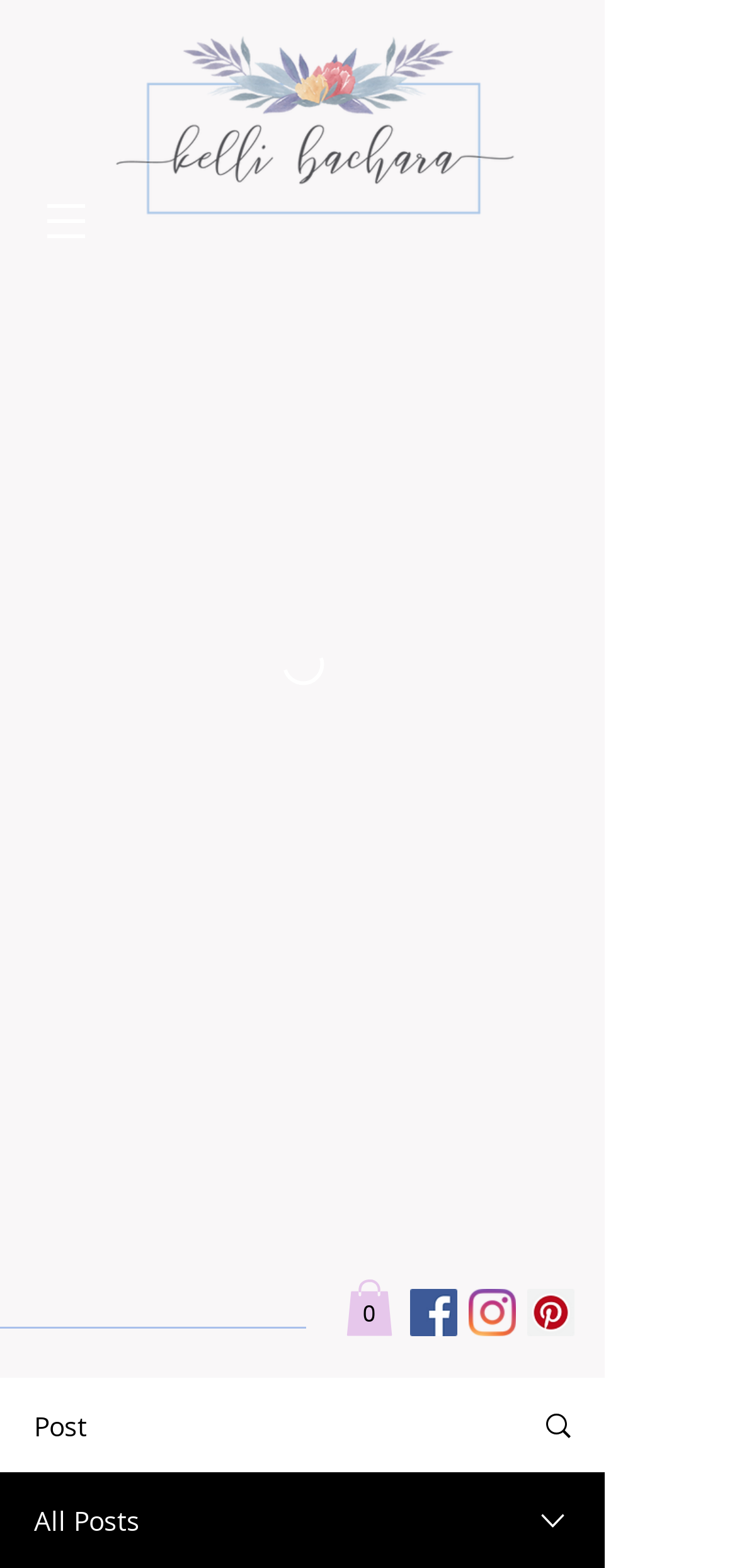Please determine the bounding box coordinates of the clickable area required to carry out the following instruction: "View all posts". The coordinates must be four float numbers between 0 and 1, represented as [left, top, right, bottom].

[0.046, 0.958, 0.19, 0.981]